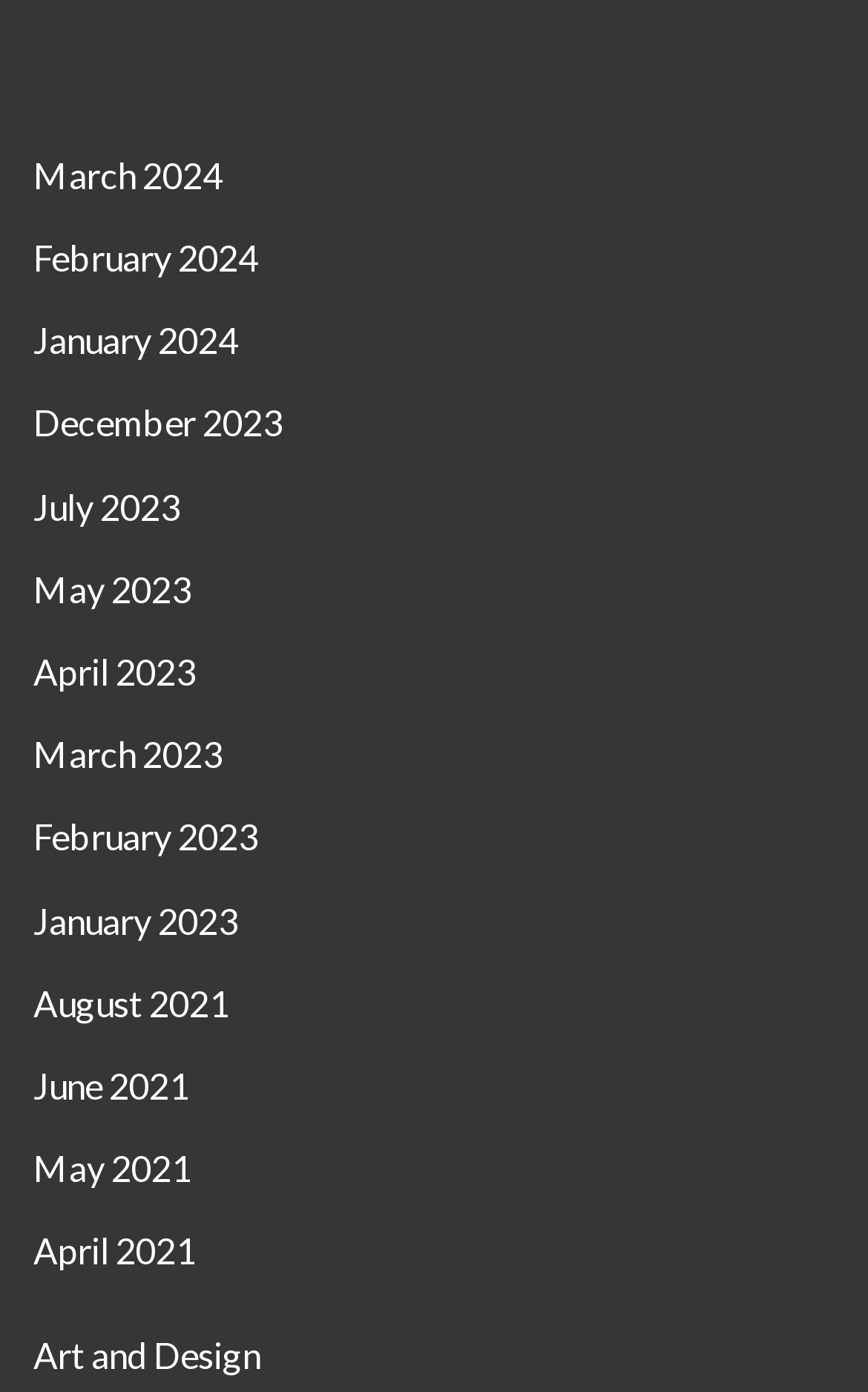How many months are listed?
Examine the screenshot and reply with a single word or phrase.

12